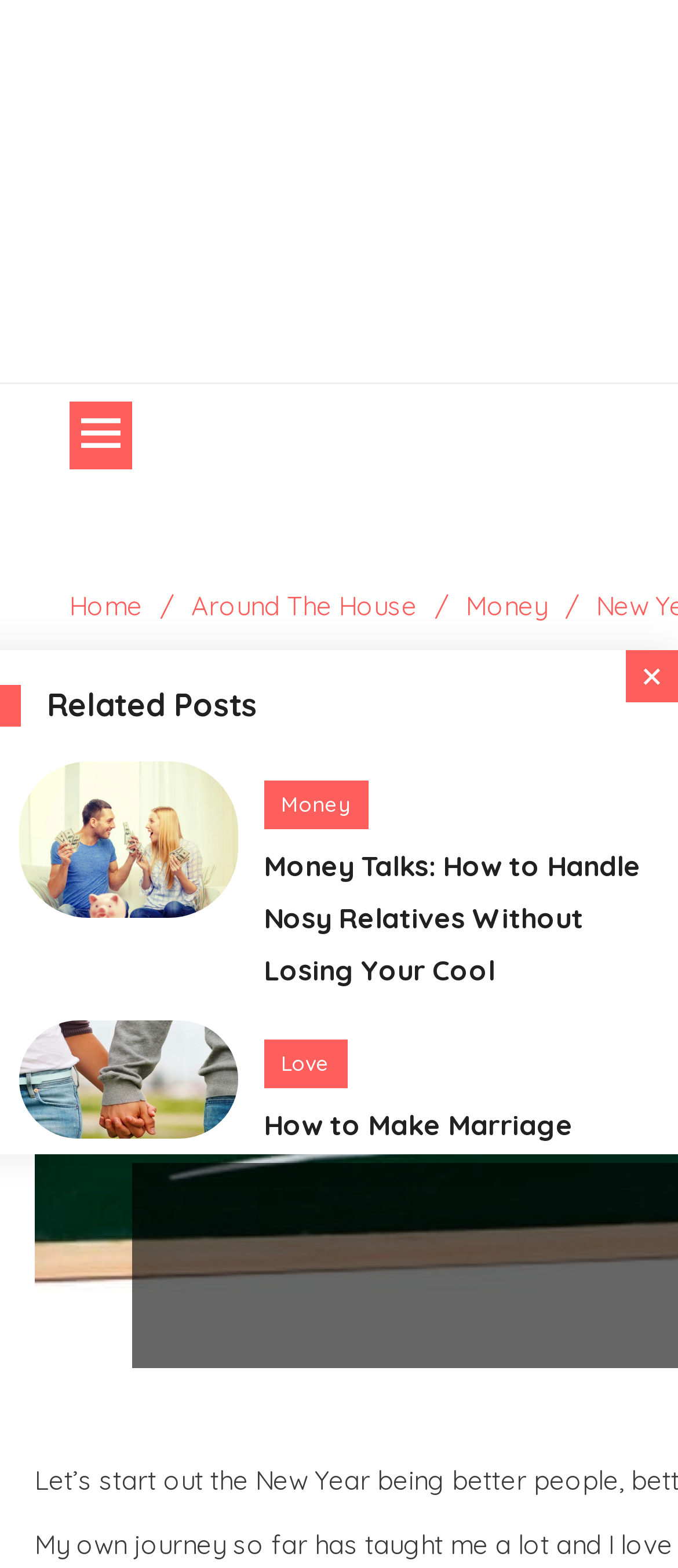Identify the bounding box coordinates of the clickable region required to complete the instruction: "View the post about How to Make Marriage Work After Separation". The coordinates should be given as four float numbers within the range of 0 and 1, i.e., [left, top, right, bottom].

[0.389, 0.706, 0.853, 0.762]